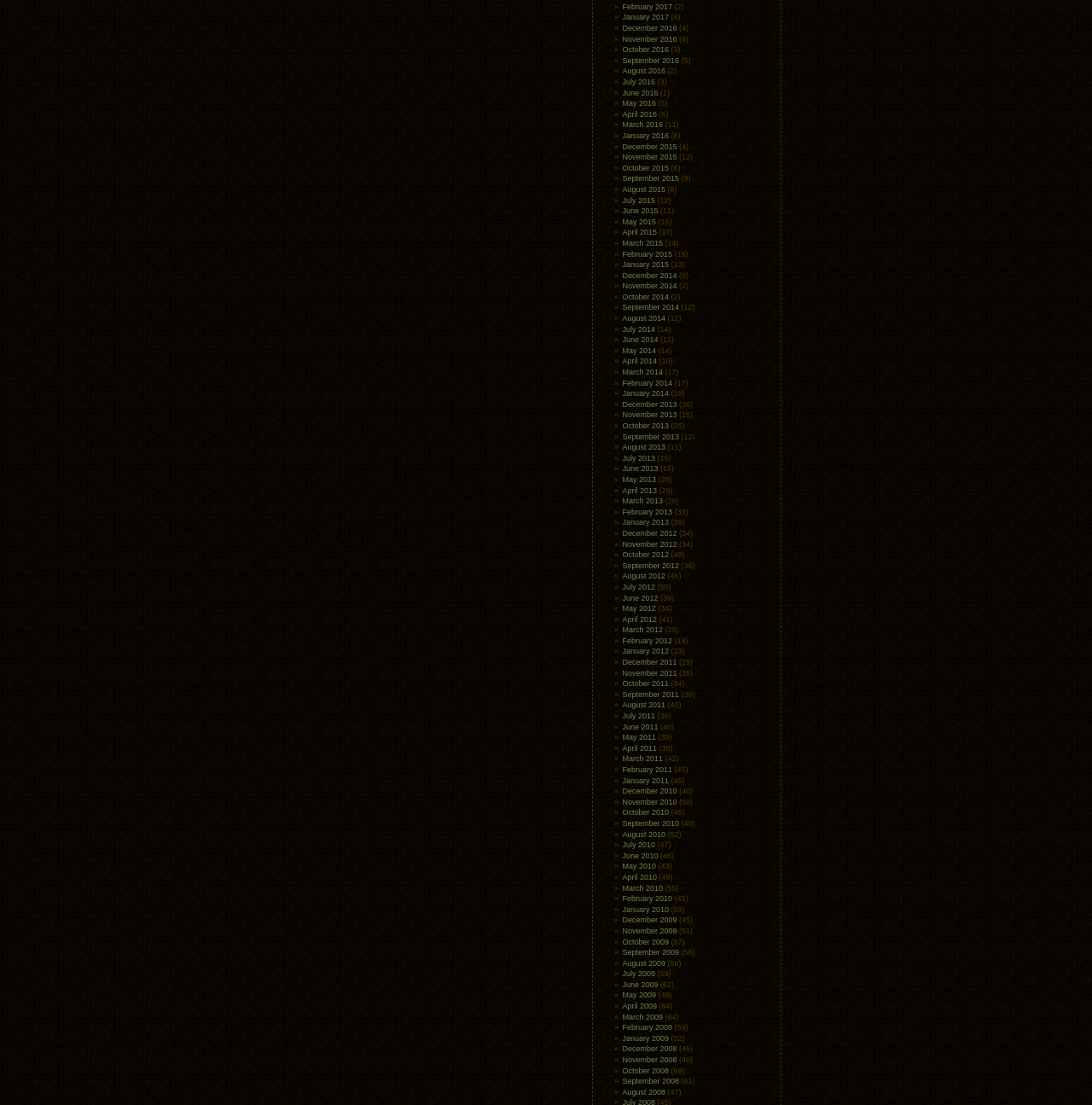Show the bounding box coordinates for the element that needs to be clicked to execute the following instruction: "View February 2017". Provide the coordinates in the form of four float numbers between 0 and 1, i.e., [left, top, right, bottom].

[0.57, 0.002, 0.616, 0.01]